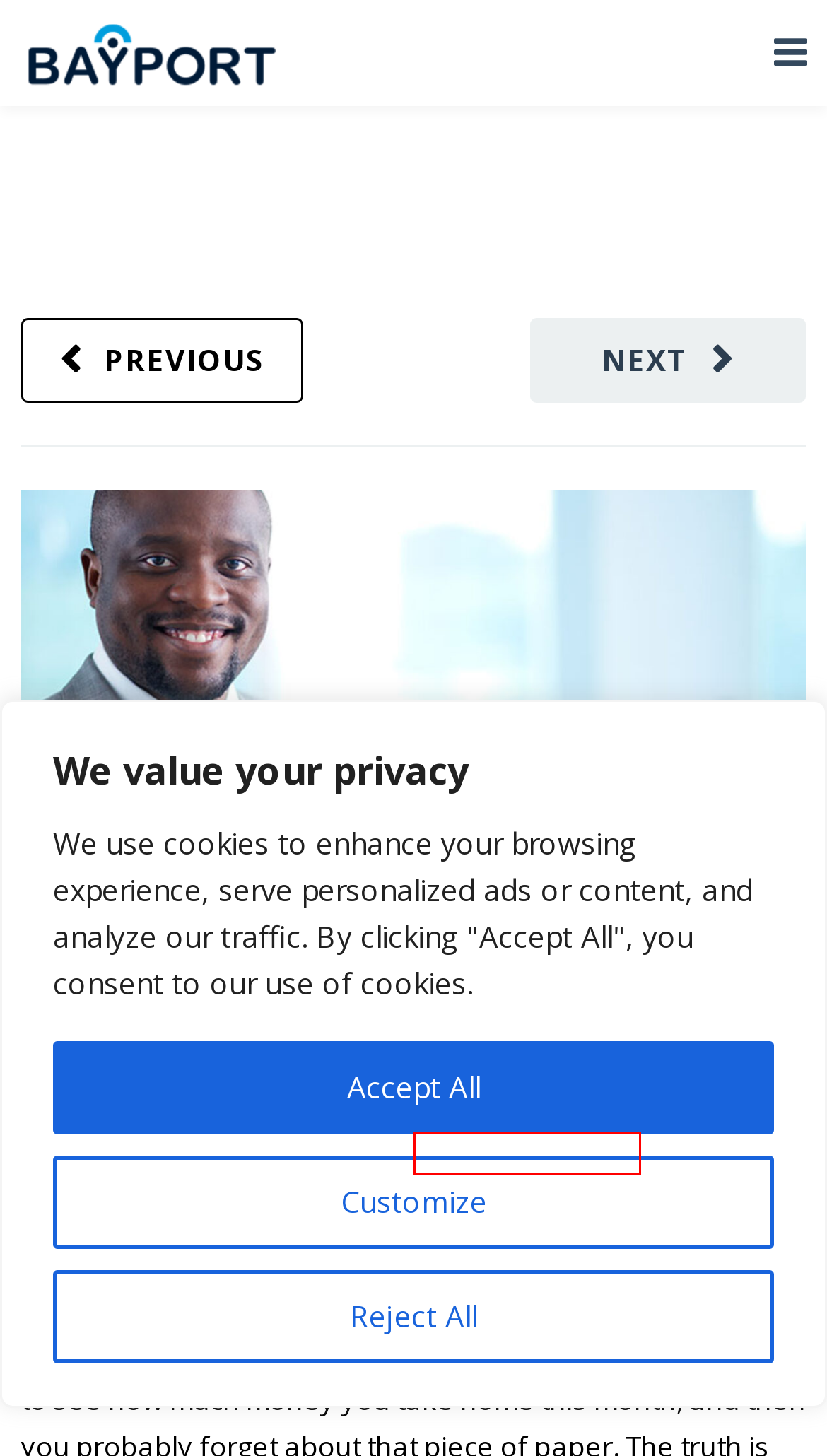You have been given a screenshot of a webpage, where a red bounding box surrounds a UI element. Identify the best matching webpage description for the page that loads after the element in the bounding box is clicked. Options include:
A. Bayport Editorial Team - Bayport SA
B. Financial wellness with Bayport | Bayport SA
C. Budget - Bayport SA
D. EthicsPoint - Bayport Management
E. What to consider before you ask your employer for a loan - Bayport SA
F. Workplace Loans - Bayport SA
G. Loans for Homes - Bayport SA
H. Financial literacy is extremely important when getting a new job - Bayport SA

F